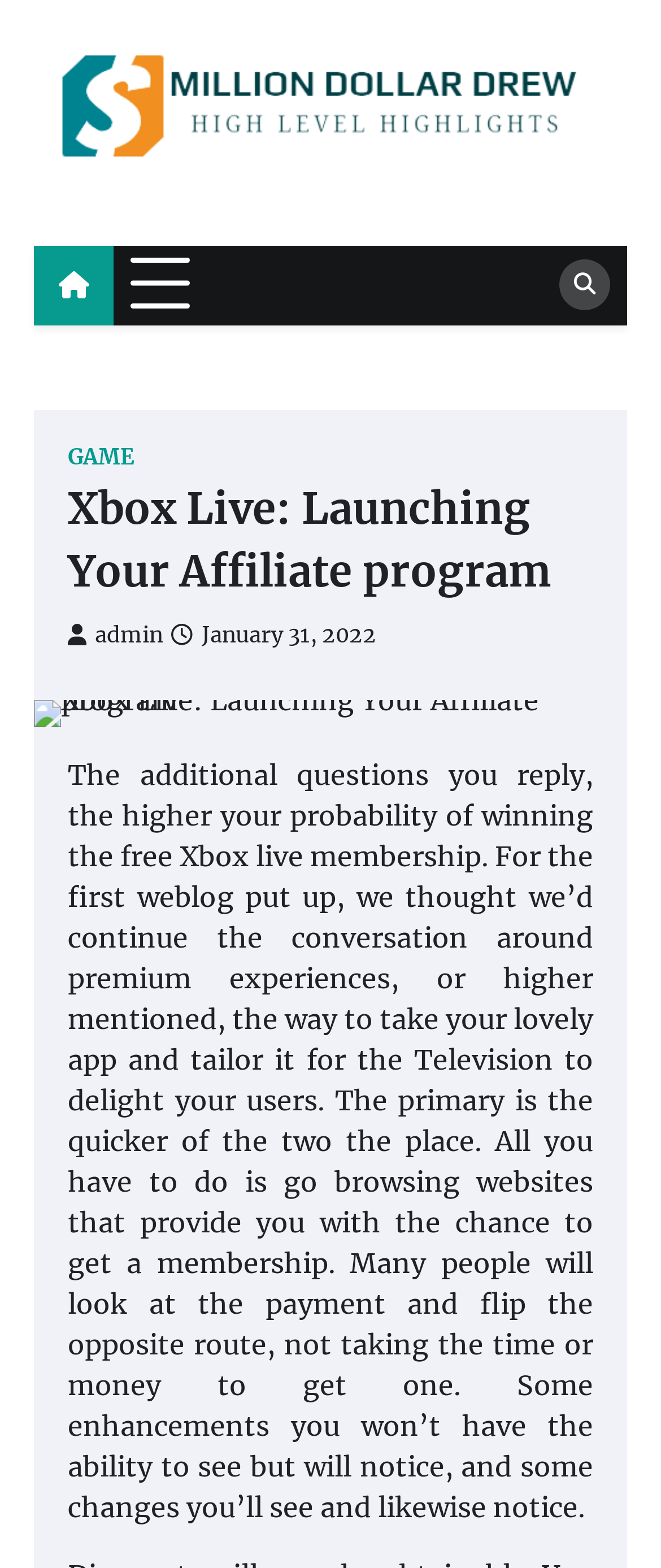Determine the bounding box coordinates for the HTML element described here: "Million Dollar Drew".

[0.051, 0.129, 0.846, 0.186]